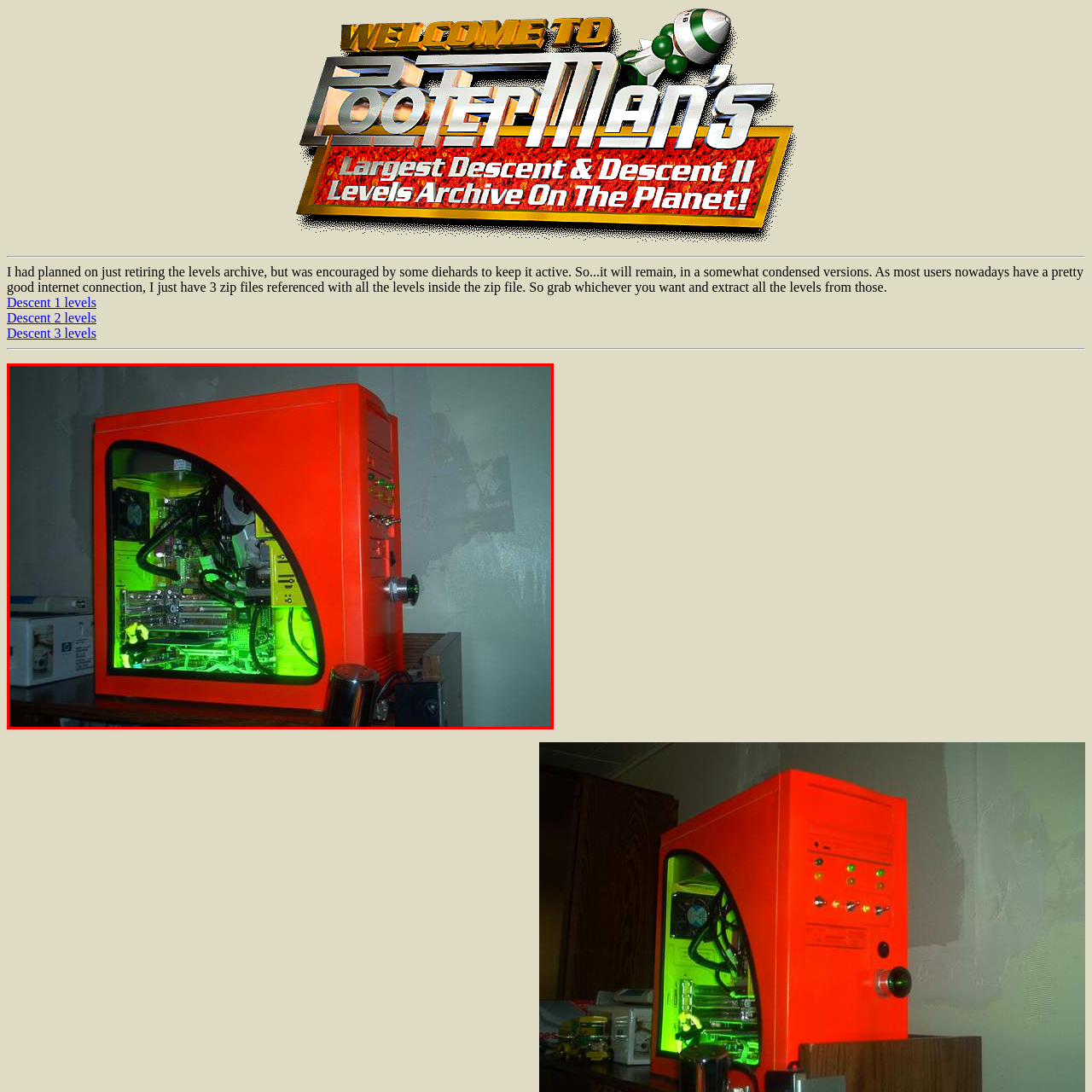View the image inside the red box and answer the question briefly with a word or phrase:
What is the purpose of the PC based on its design?

gaming or intensive computing tasks